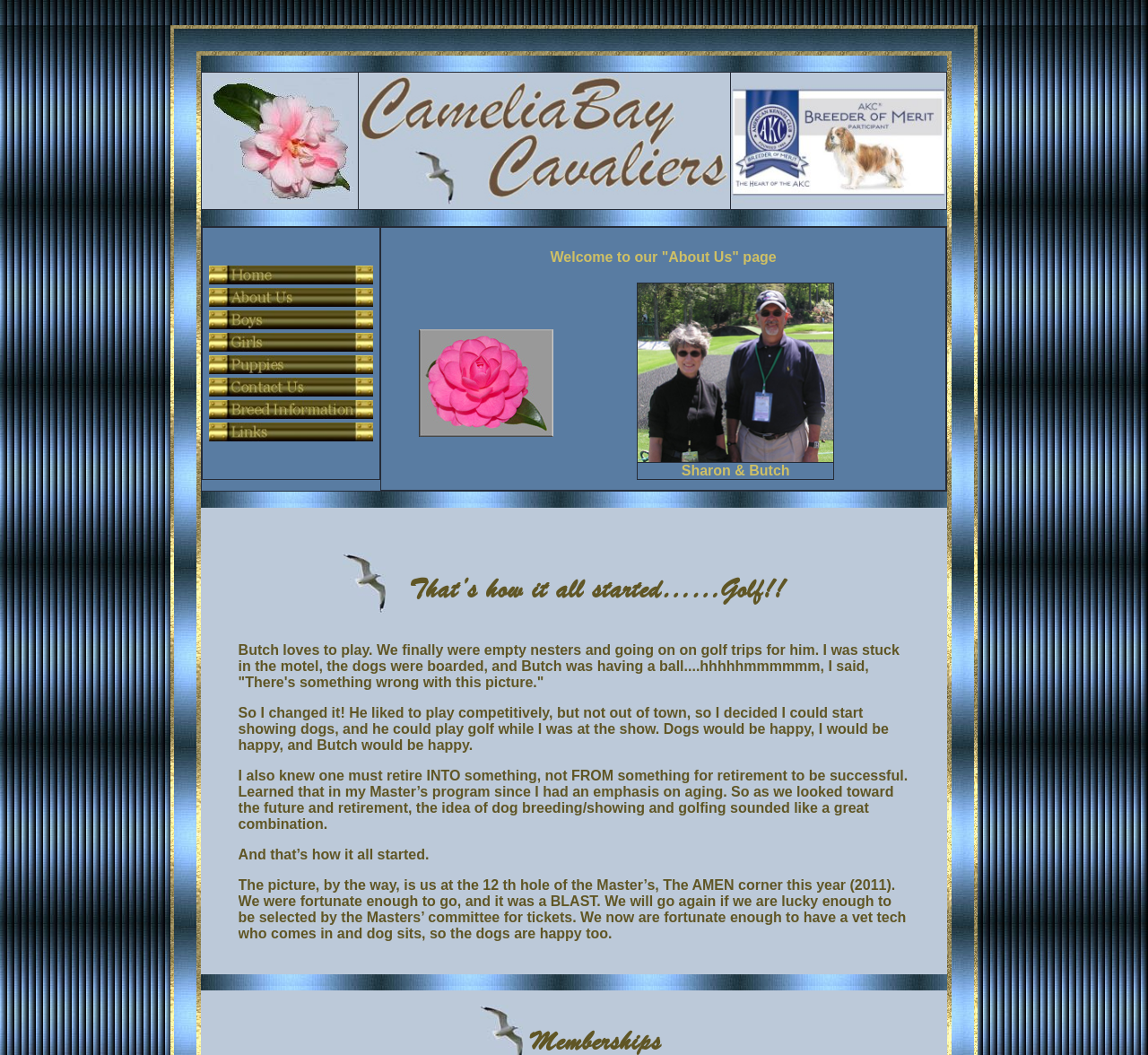How many tables are on this webpage?
Your answer should be a single word or phrase derived from the screenshot.

7